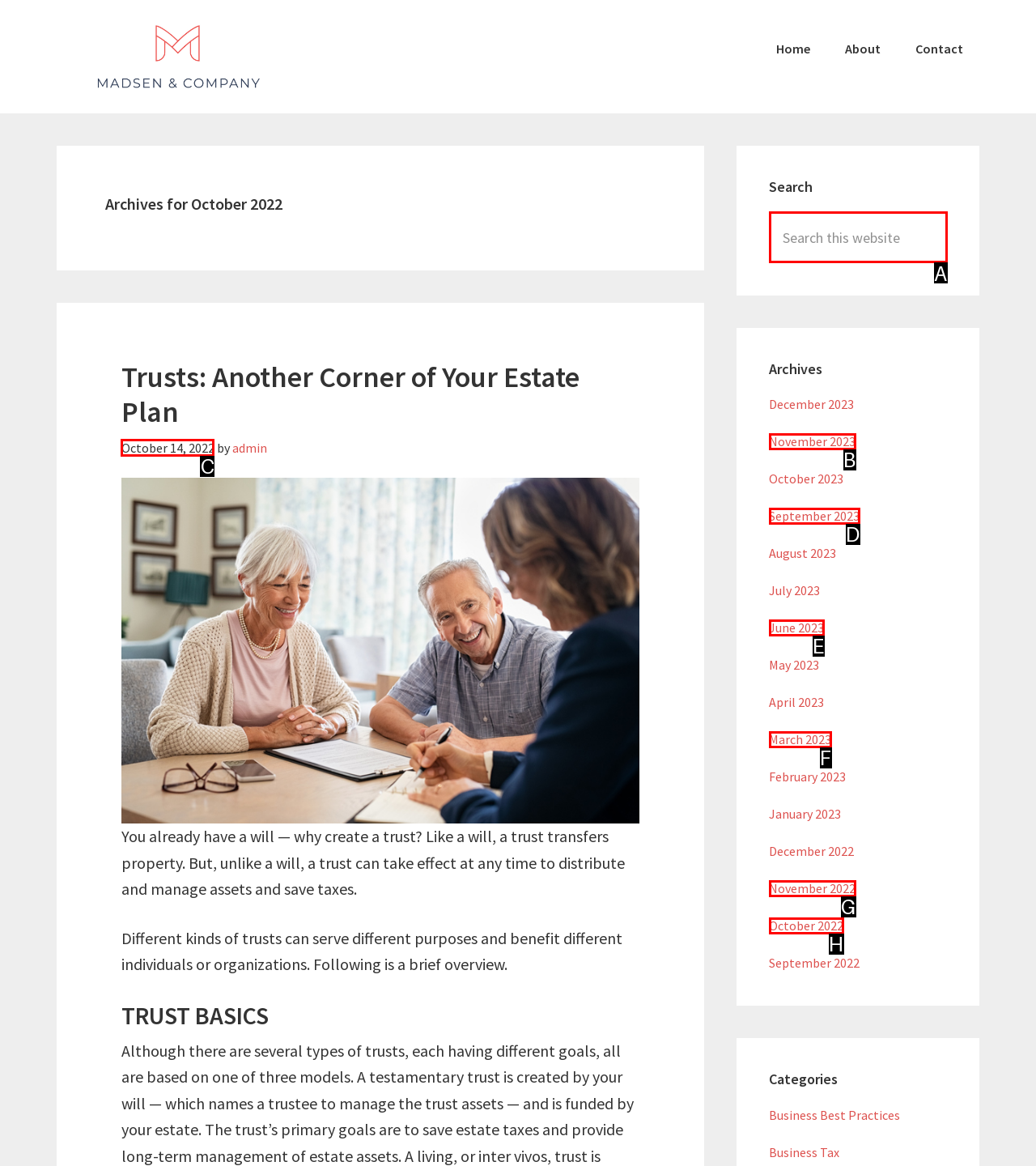Among the marked elements in the screenshot, which letter corresponds to the UI element needed for the task: View 'October 14, 2022' post?

C